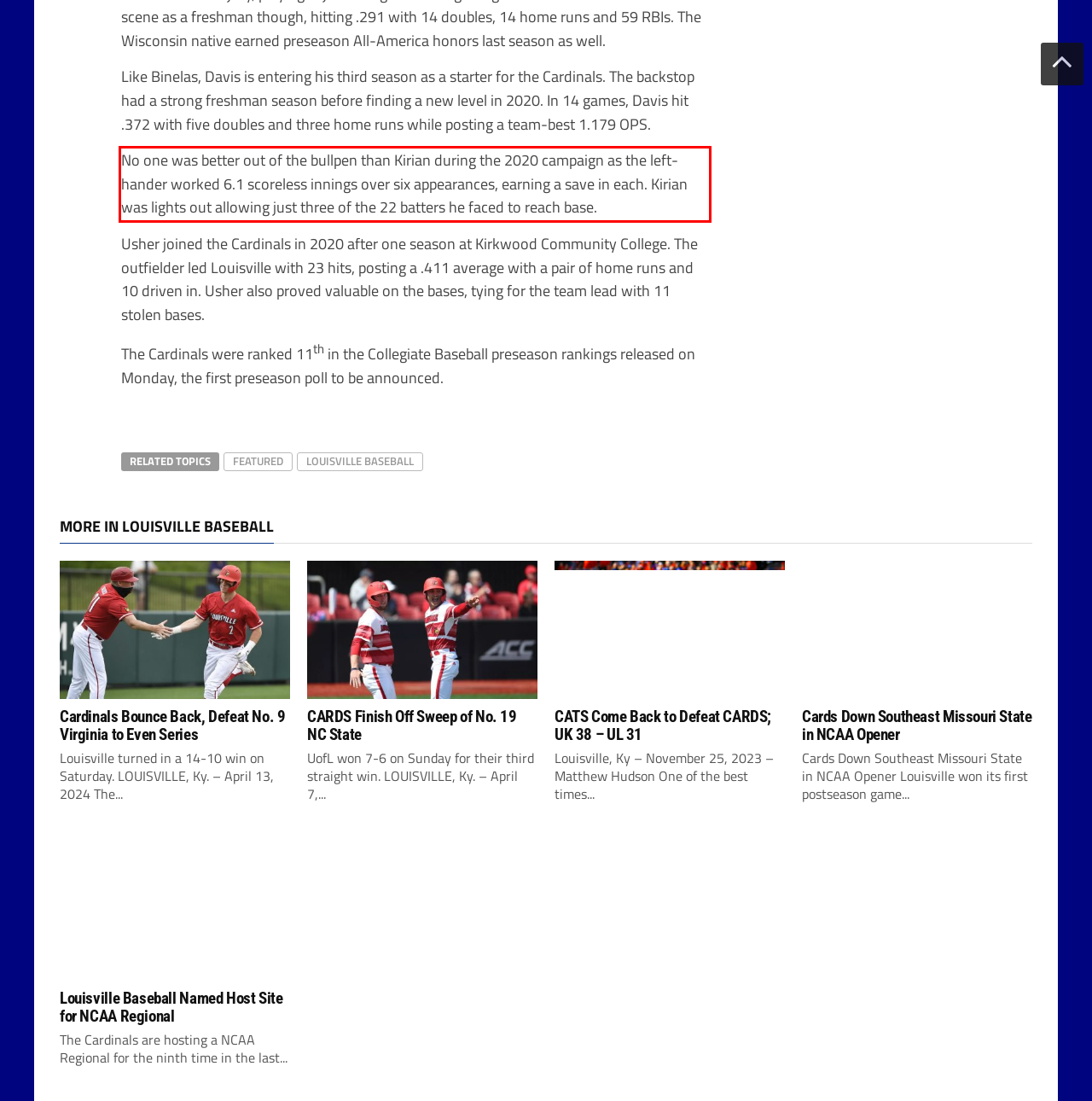You have a screenshot of a webpage, and there is a red bounding box around a UI element. Utilize OCR to extract the text within this red bounding box.

No one was better out of the bullpen than Kirian during the 2020 campaign as the left-hander worked 6.1 scoreless innings over six appearances, earning a save in each. Kirian was lights out allowing just three of the 22 batters he faced to reach base.